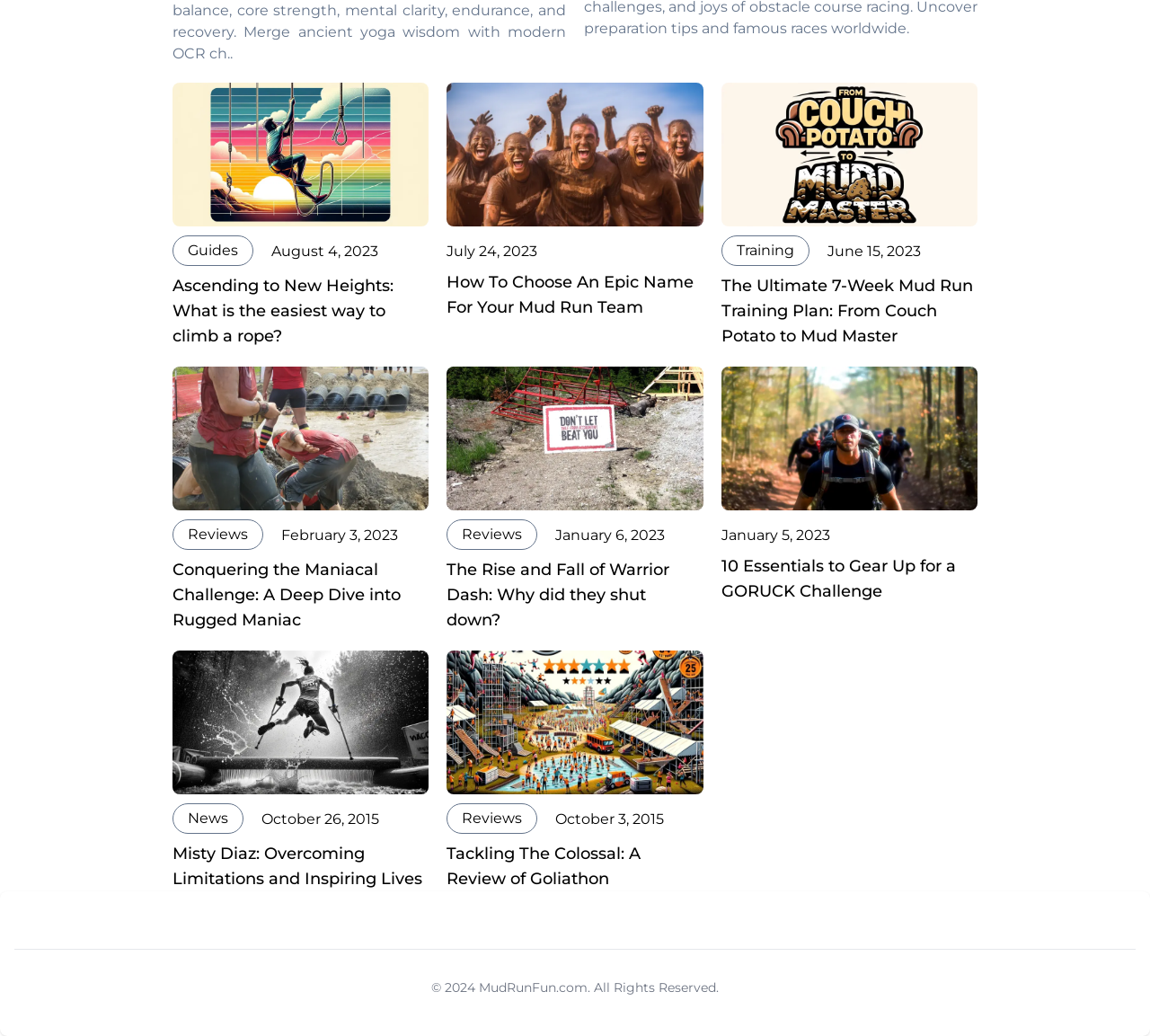Determine the bounding box for the UI element described here: "parent_node: January 5, 2023".

[0.627, 0.354, 0.85, 0.493]